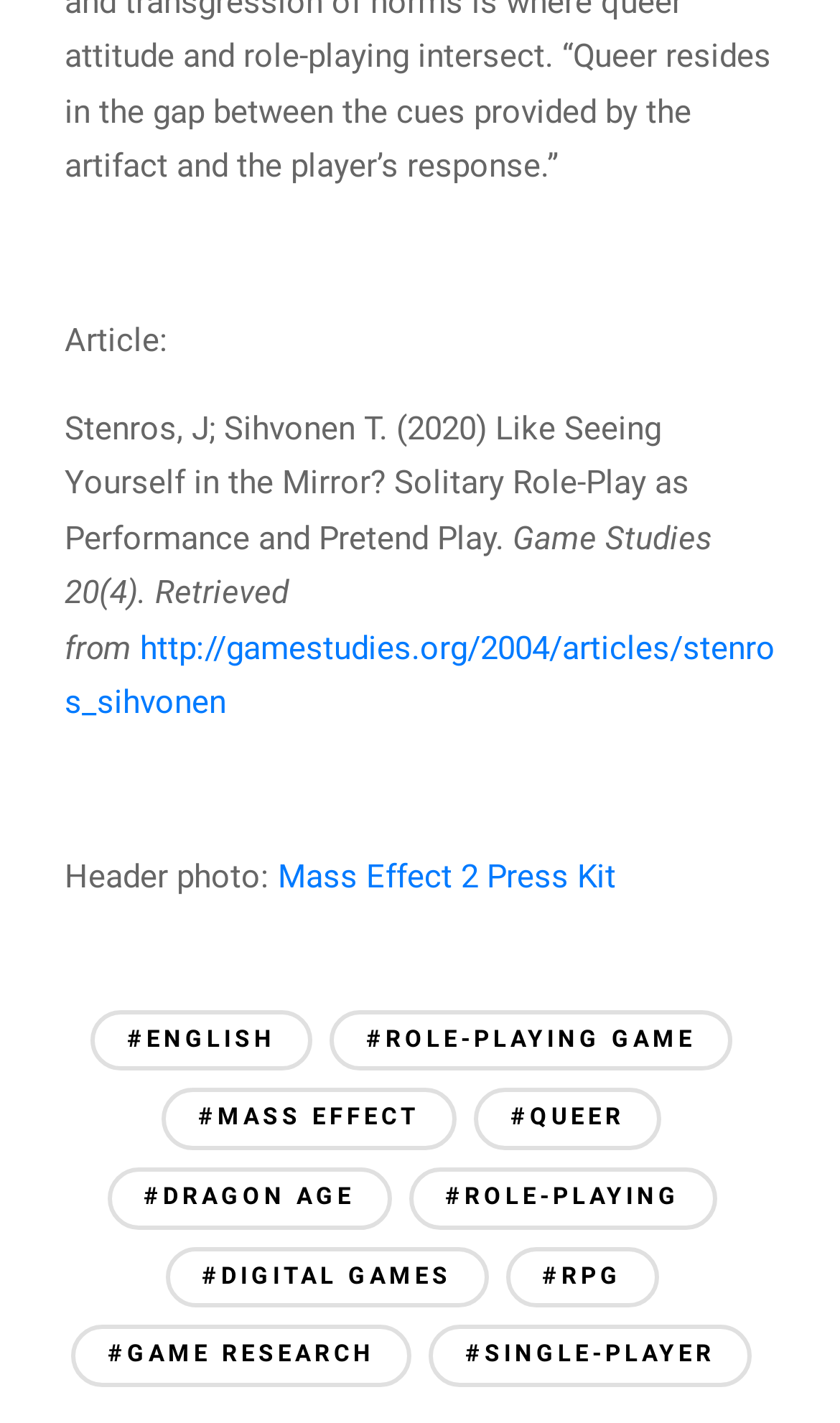Determine the bounding box coordinates for the UI element matching this description: "#Dragon Age".

[0.127, 0.82, 0.465, 0.864]